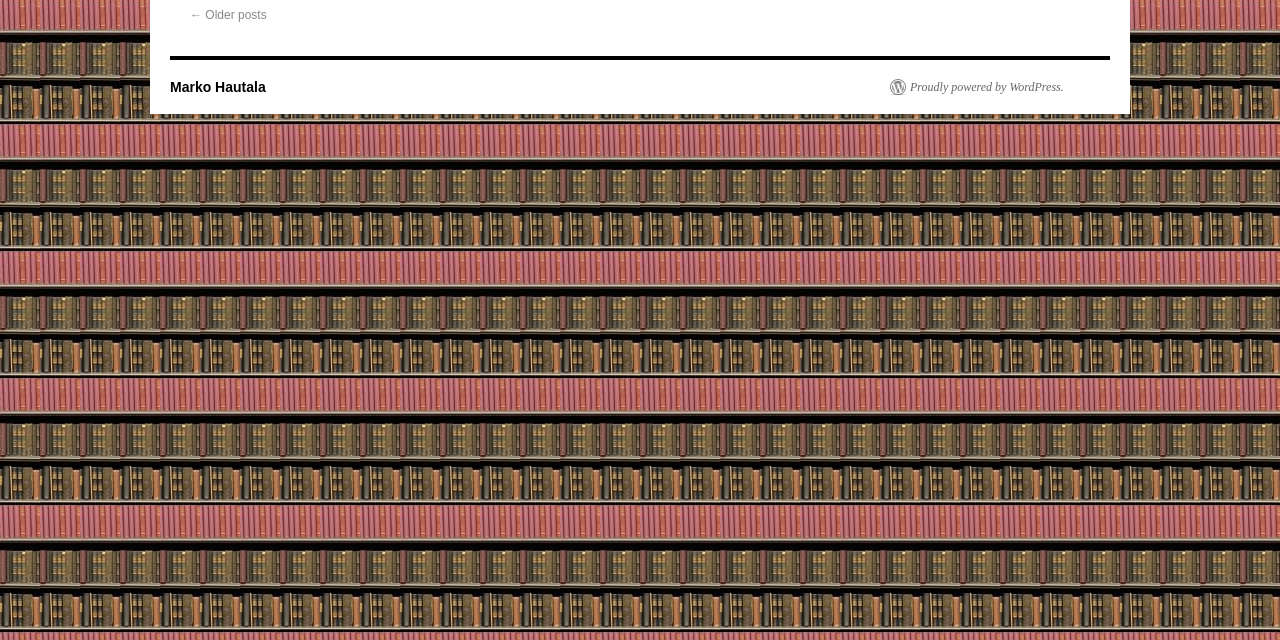Extract the bounding box of the UI element described as: "← Older posts".

[0.148, 0.013, 0.208, 0.035]